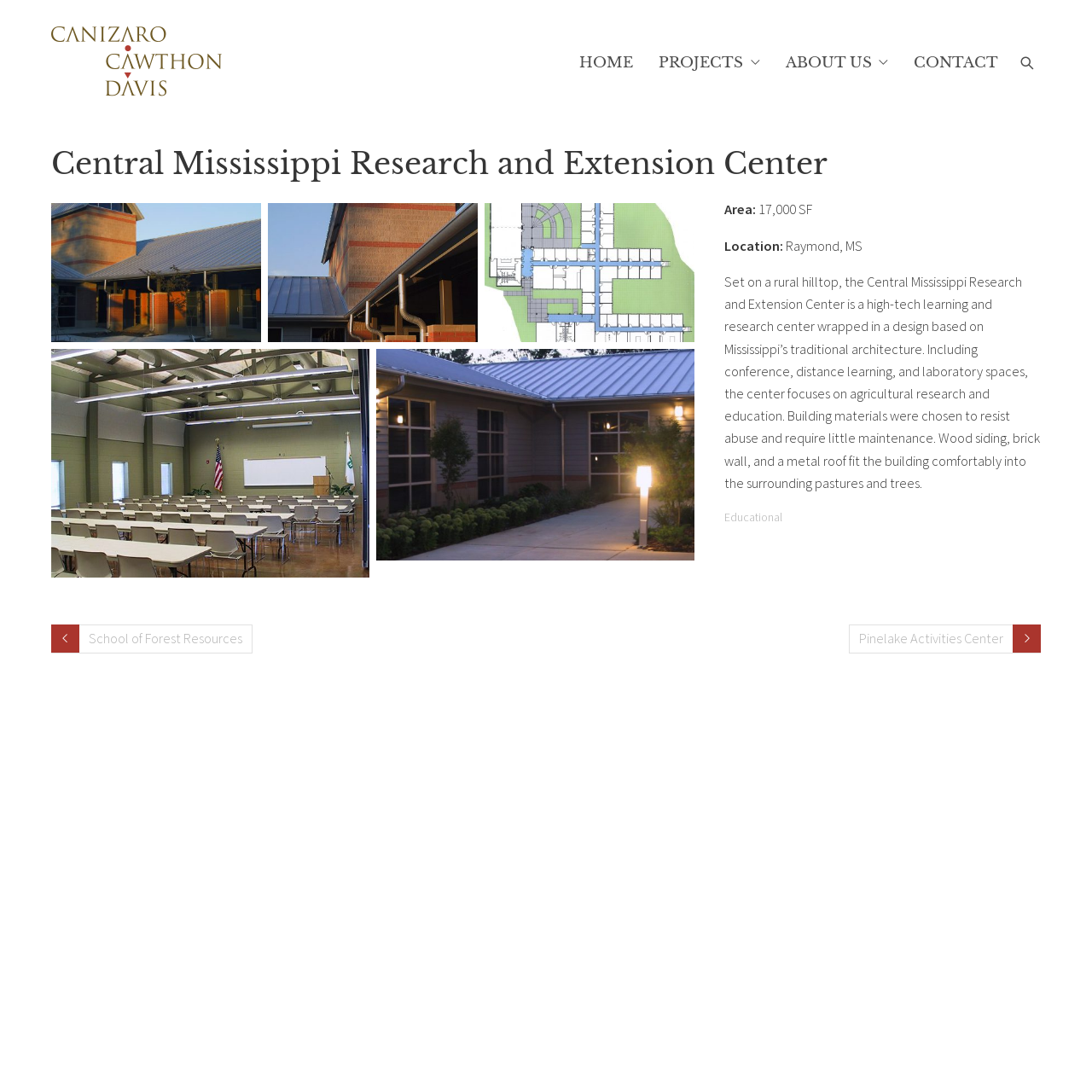What is the location of the Central Mississippi Research and Extension Center?
Refer to the image and provide a one-word or short phrase answer.

Raymond, MS